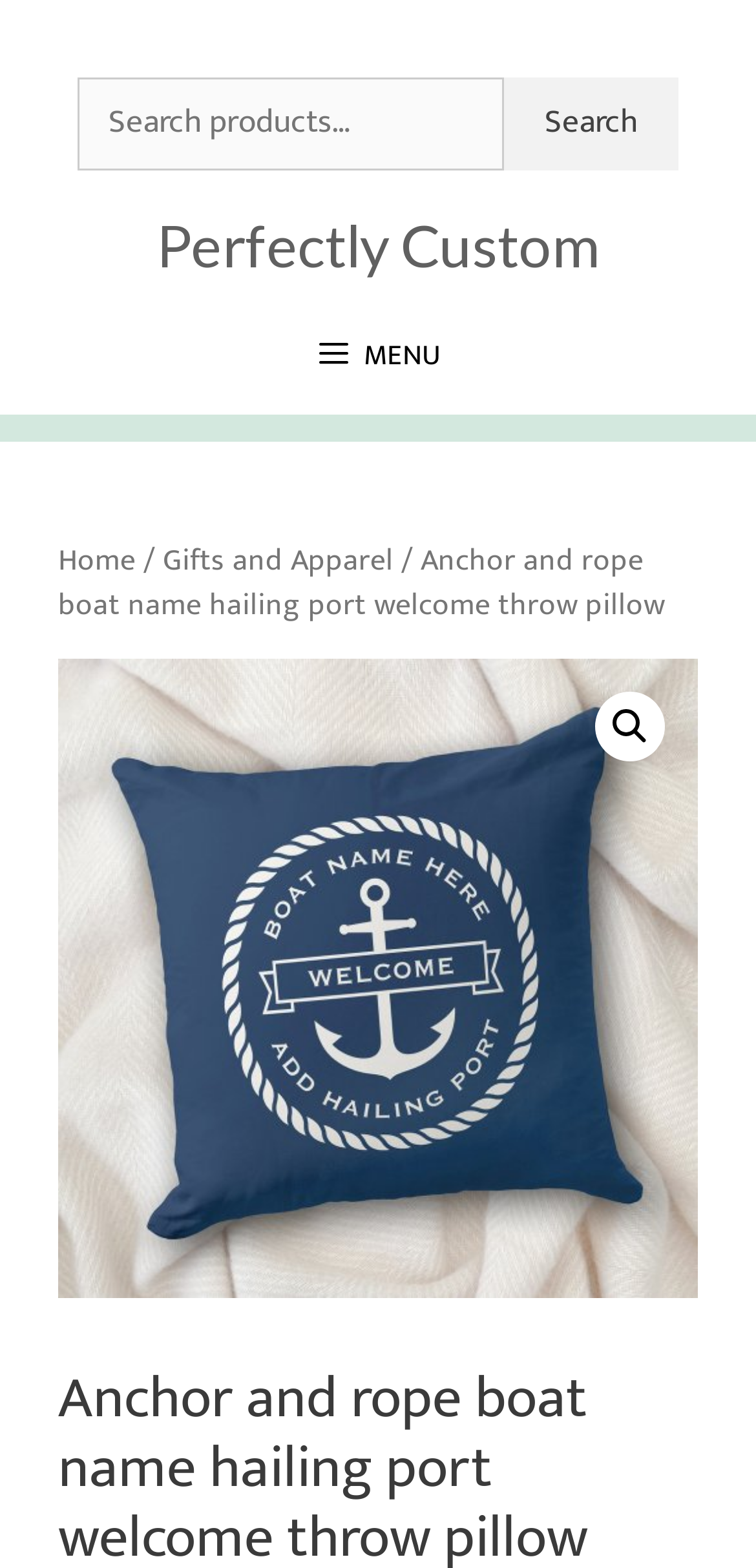Please reply to the following question using a single word or phrase: 
What is the main product featured on this webpage?

Throw pillow